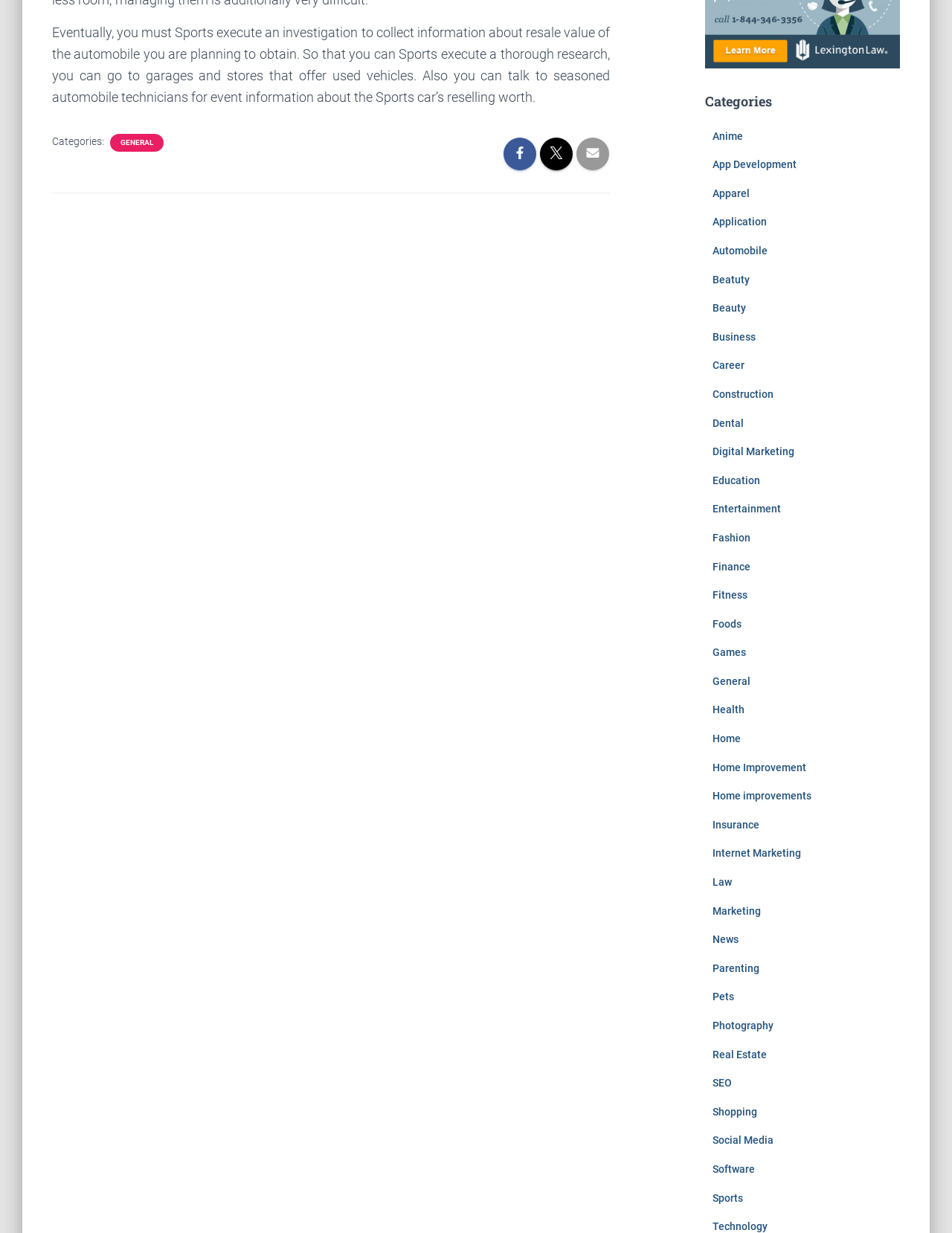Can you show the bounding box coordinates of the region to click on to complete the task described in the instruction: "Click on the GENERAL category"?

[0.125, 0.112, 0.162, 0.12]